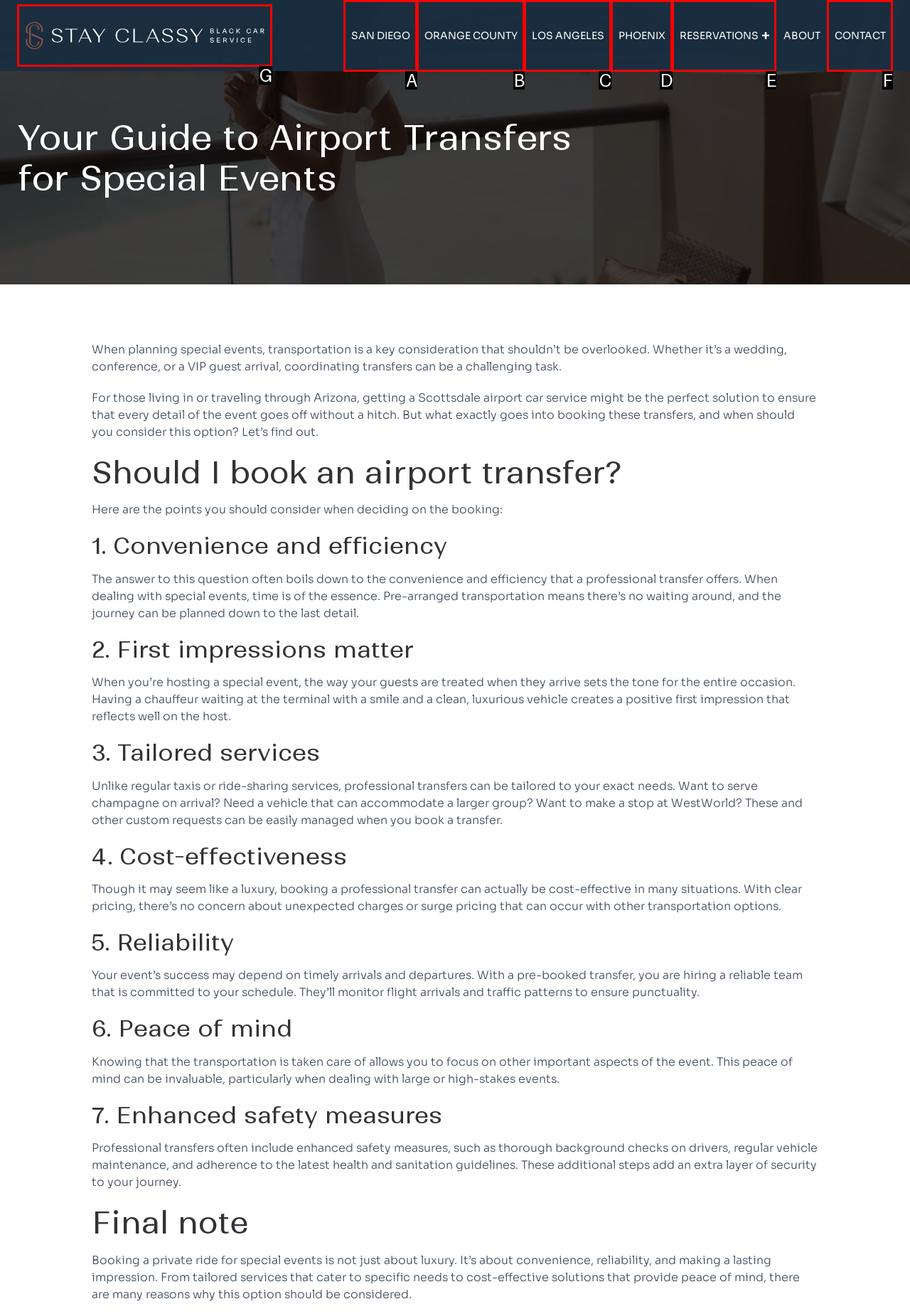Which HTML element fits the description: Lawyers - Get Listed Now!? Respond with the letter of the appropriate option directly.

None